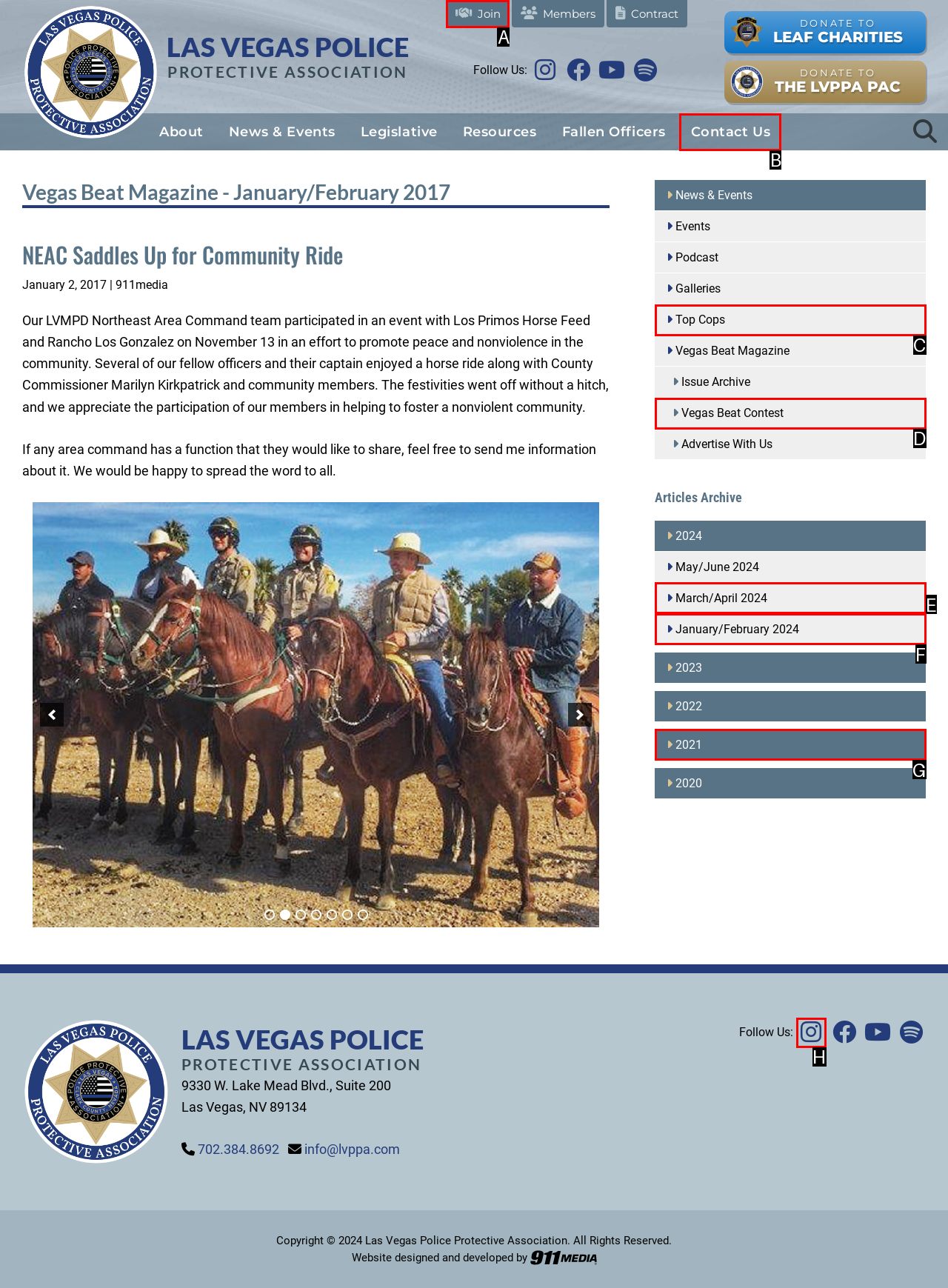Pick the option that should be clicked to perform the following task: Contact the Las Vegas Police Protective Association
Answer with the letter of the selected option from the available choices.

B